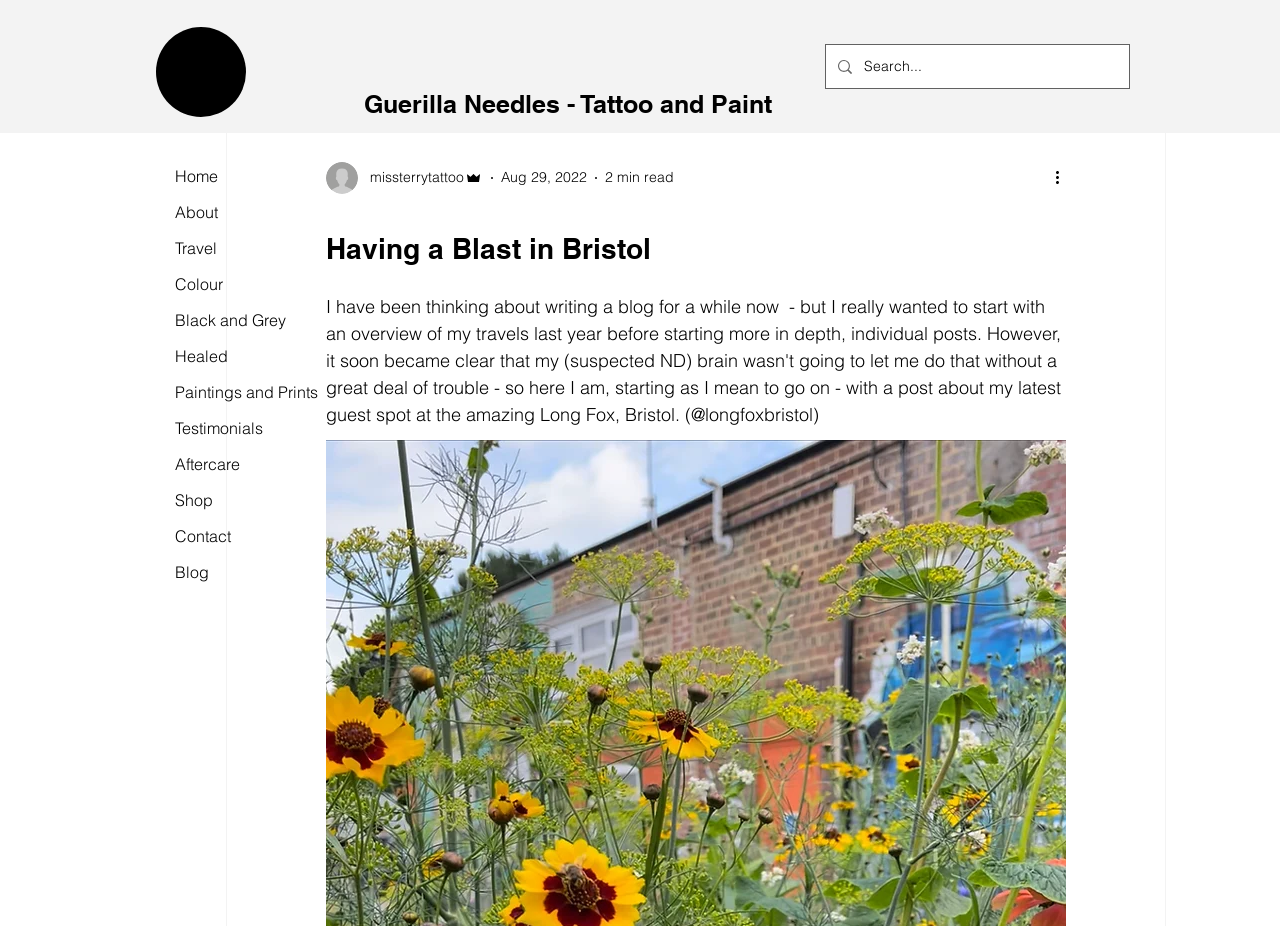What is the title of the article?
Look at the screenshot and respond with a single word or phrase.

Having a Blast in Bristol